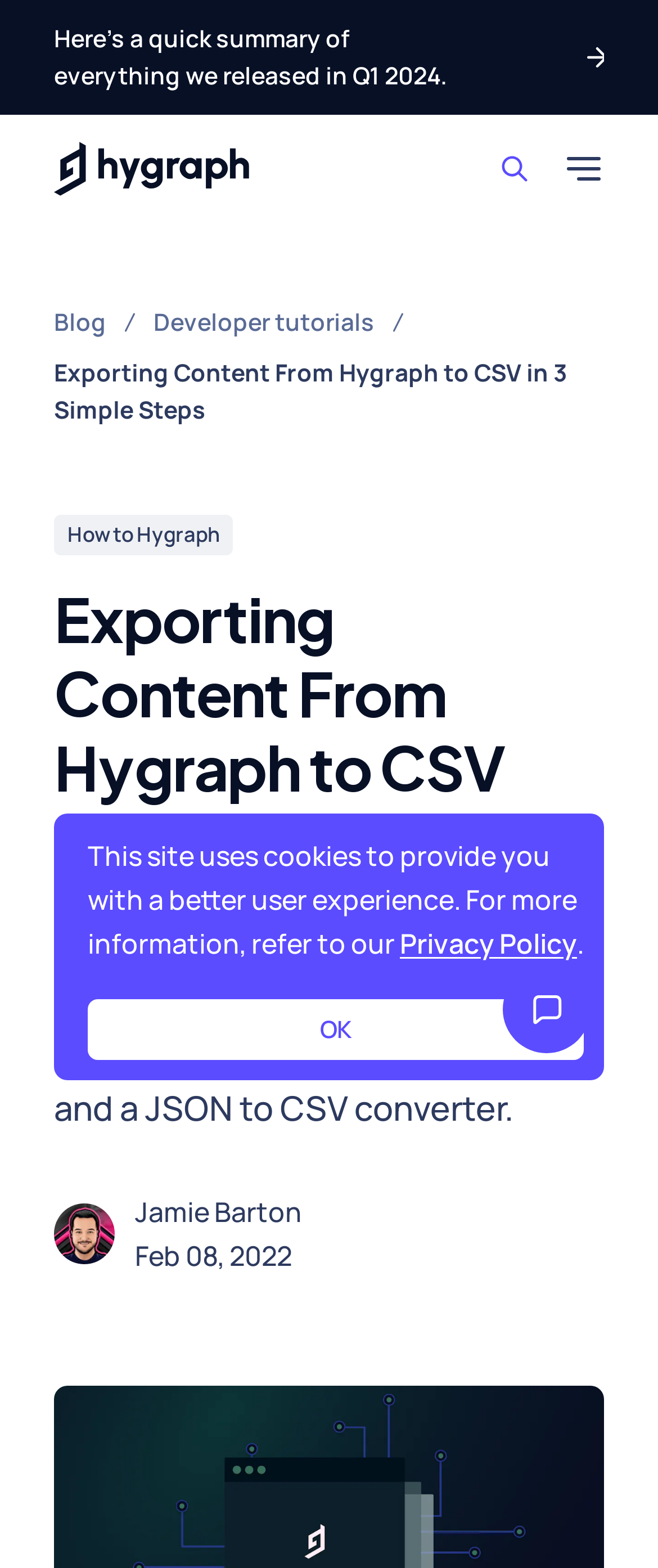What is the category of this blog post?
Examine the image and give a concise answer in one word or a short phrase.

Developer tutorials